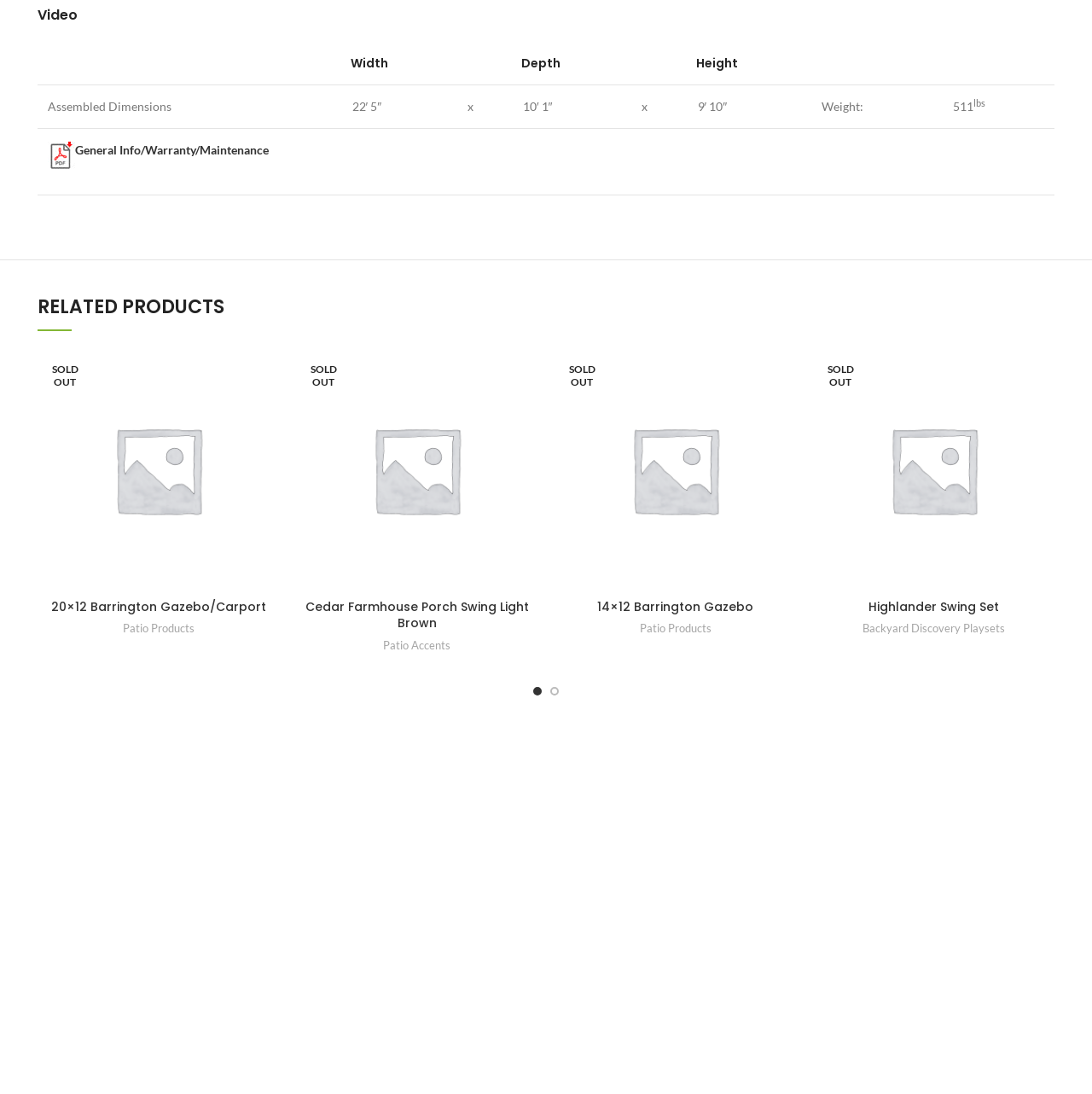Pinpoint the bounding box coordinates of the element you need to click to execute the following instruction: "Click the 'Warranty Policy General Info/Warranty/Maintenance' link". The bounding box should be represented by four float numbers between 0 and 1, in the format [left, top, right, bottom].

[0.069, 0.13, 0.246, 0.143]